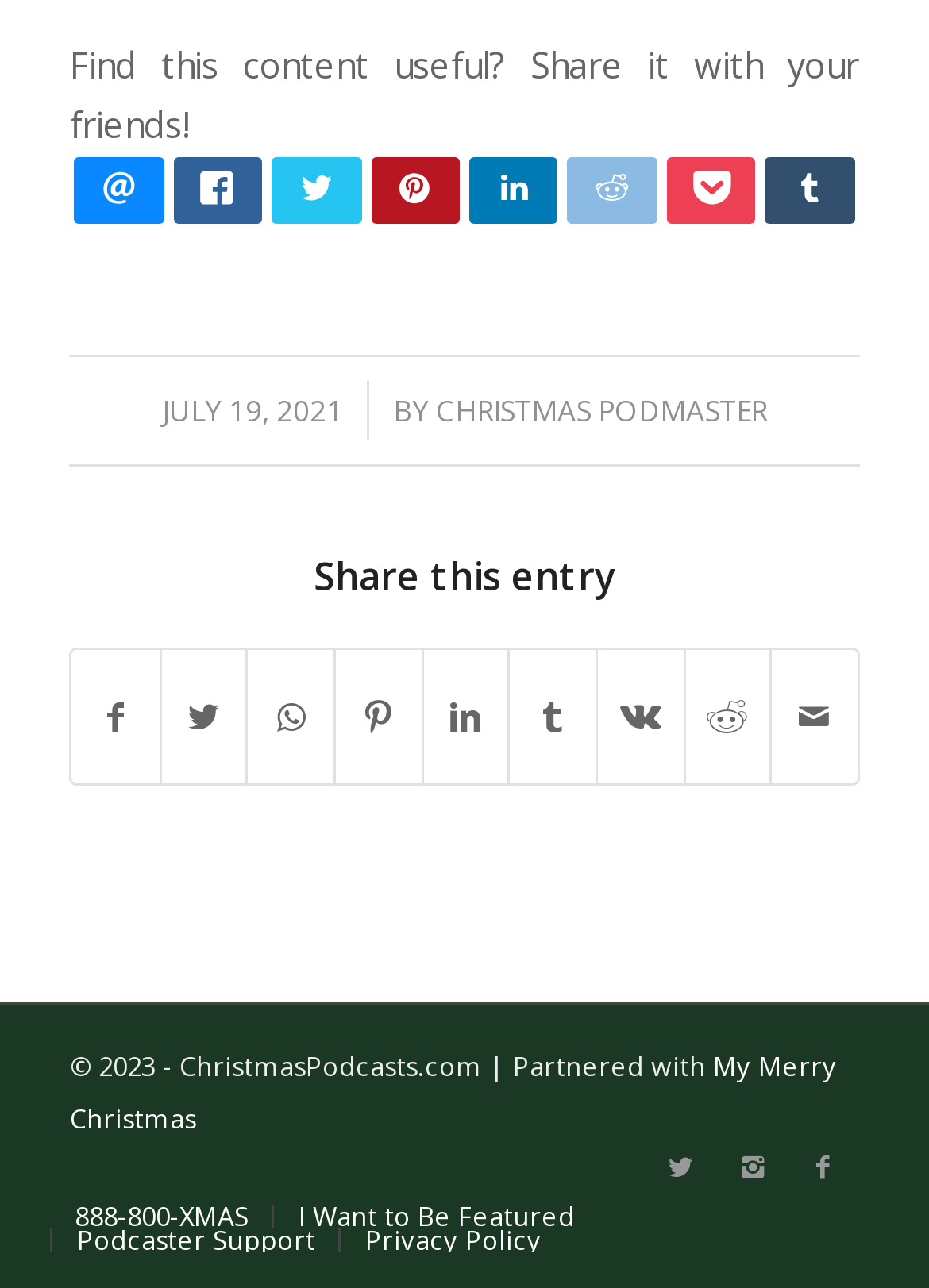Locate the UI element described as follows: "Christmas Podmaster". Return the bounding box coordinates as four float numbers between 0 and 1 in the order [left, top, right, bottom].

[0.469, 0.303, 0.826, 0.334]